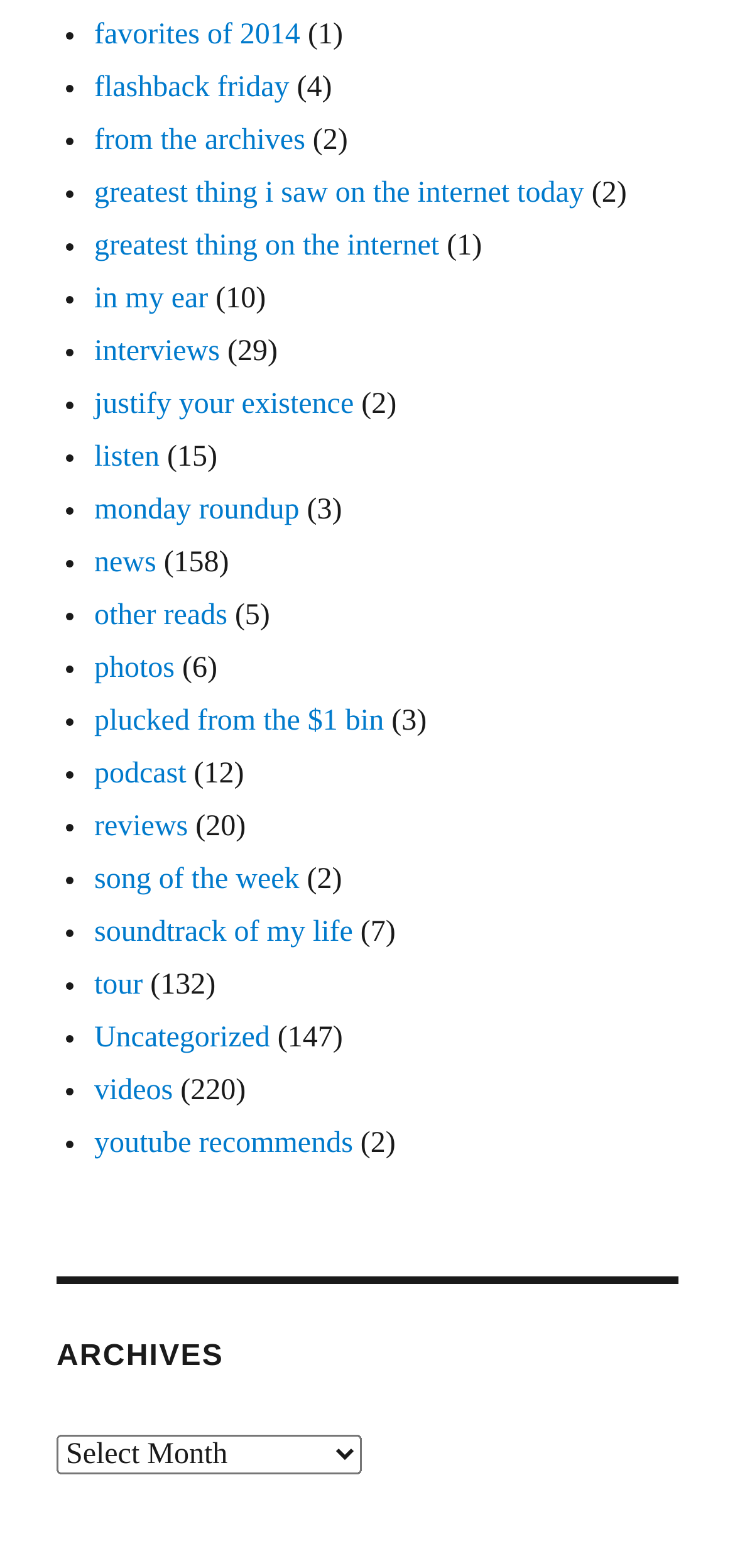Can you pinpoint the bounding box coordinates for the clickable element required for this instruction: "select an option from Archives"? The coordinates should be four float numbers between 0 and 1, i.e., [left, top, right, bottom].

[0.077, 0.915, 0.492, 0.94]